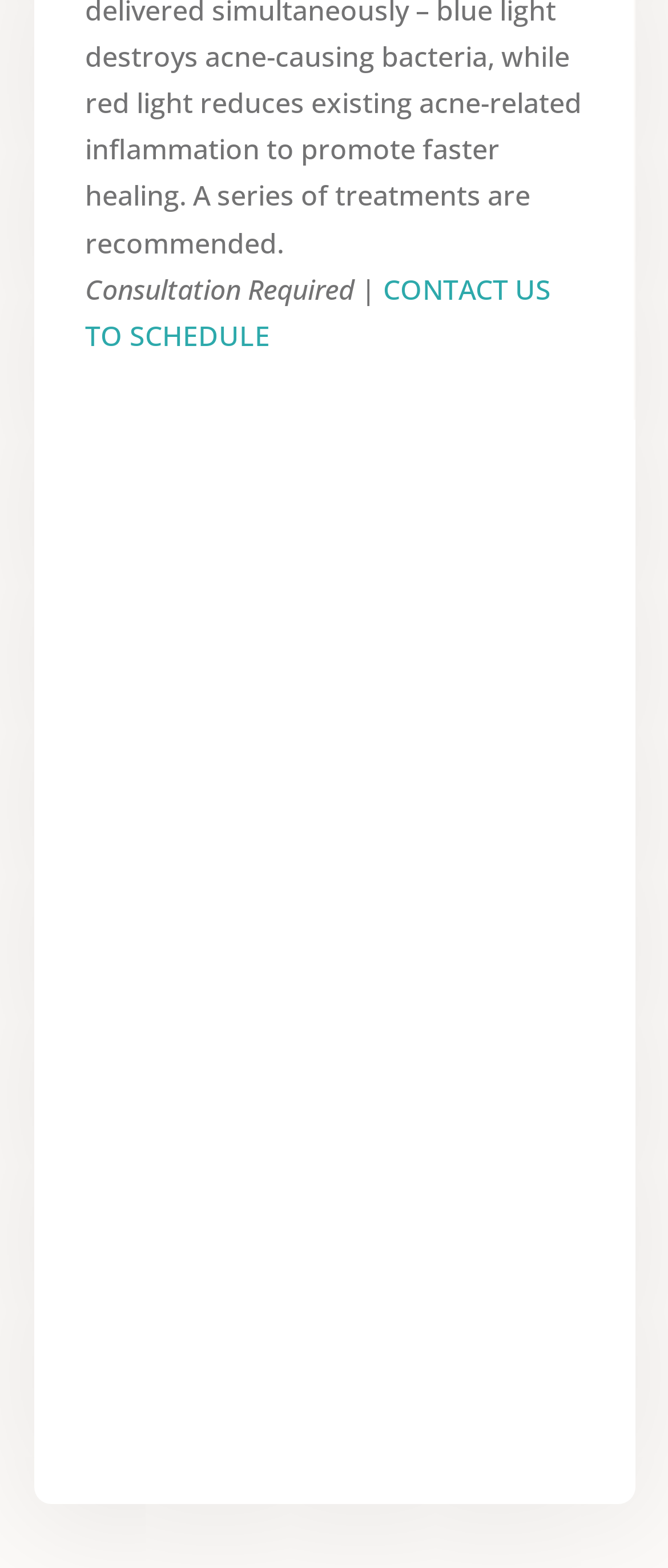Locate the bounding box coordinates of the segment that needs to be clicked to meet this instruction: "View Baby on Board services".

[0.127, 0.352, 0.412, 0.376]